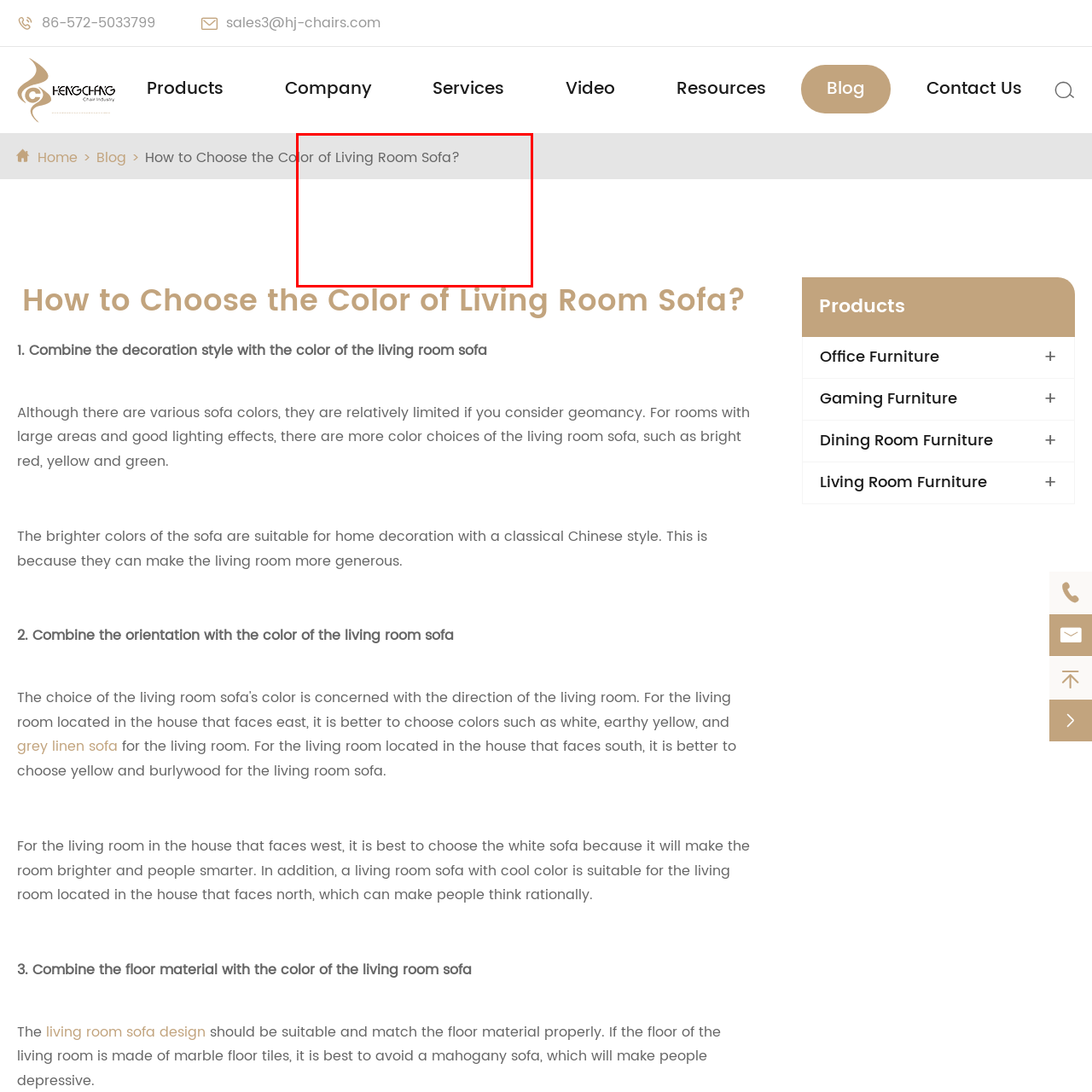Narrate the specific details and elements found within the red-bordered image.

This image appears on a webpage titled "How to Choose the Color of Living Room Sofa?" from Zhejiang Anji Hengchang Chair Industry Co., Ltd. It likely serves as part of a guide or article aimed at helping consumers make informed decisions about selecting sofa colors that harmonize with their living room decor. The content nearby discusses various considerations for choosing sofa colors, emphasizing alignment with decoration style, room orientation, and floor material. The presence of links to related products such as "Gaming Furniture" and "Dining Room Furniture" suggests that the page may also provide options for purchasing or exploring additional types of furniture beyond just living room sofas.